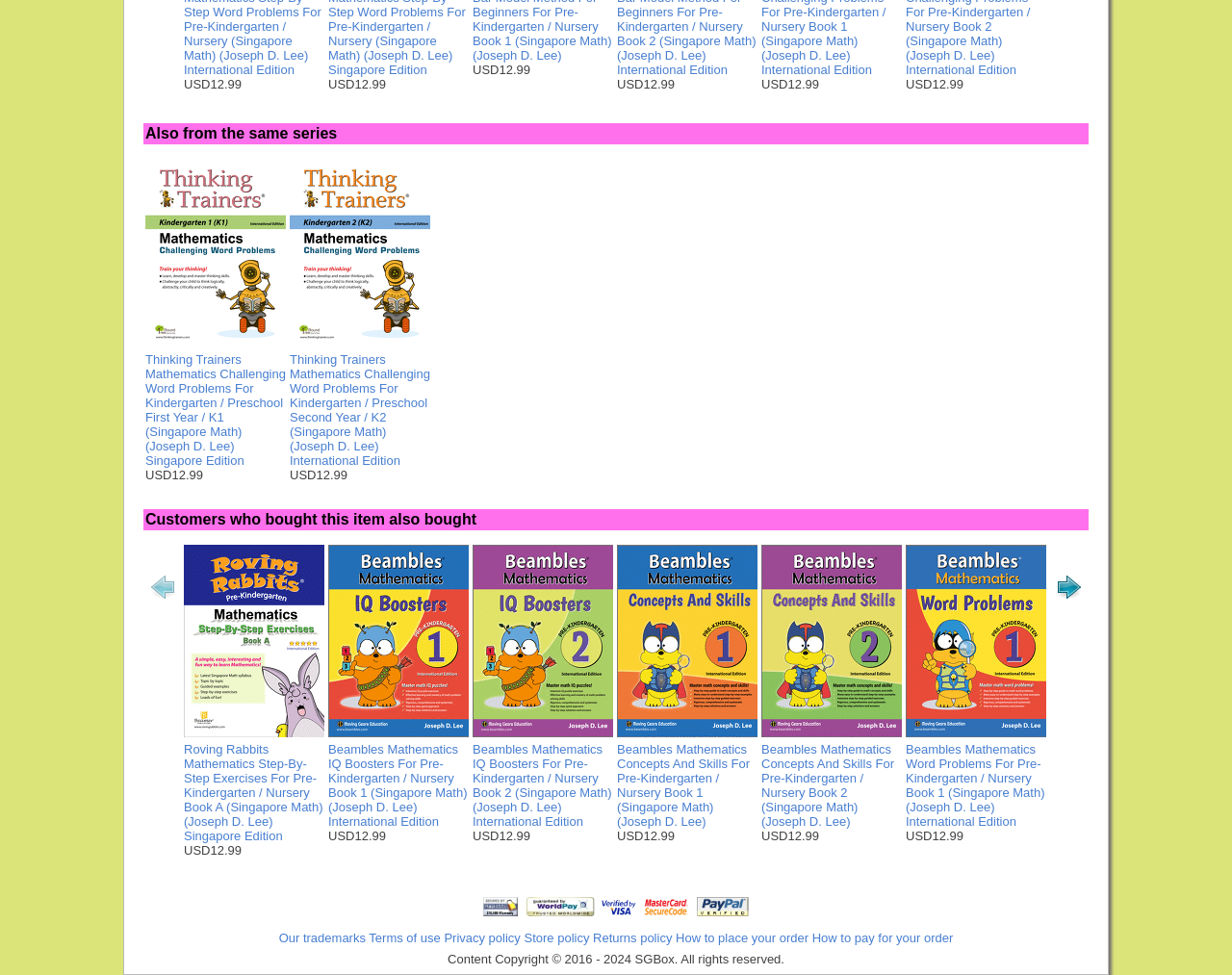Answer the question briefly using a single word or phrase: 
What is the title of the first book in the 'Also from the same series' section?

Thinking Trainers Mathematics Challenging Word Problems Kindergarten First Year Singapore Math International